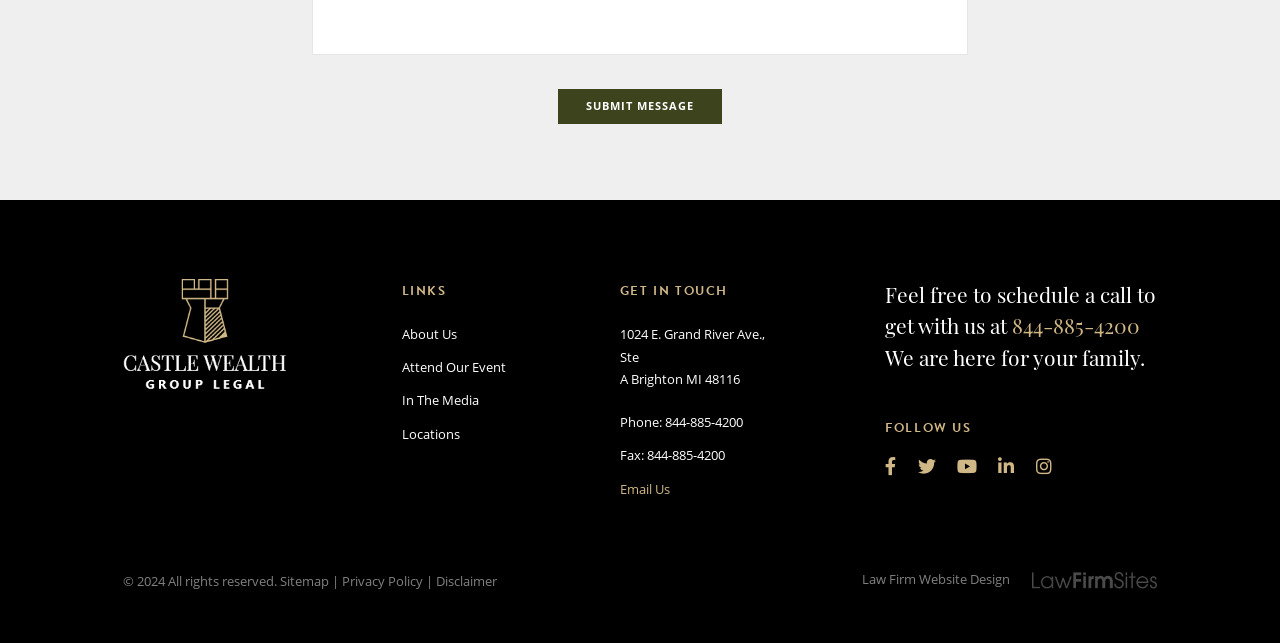Give a one-word or short phrase answer to the question: 
How many links are there in the footer?

9